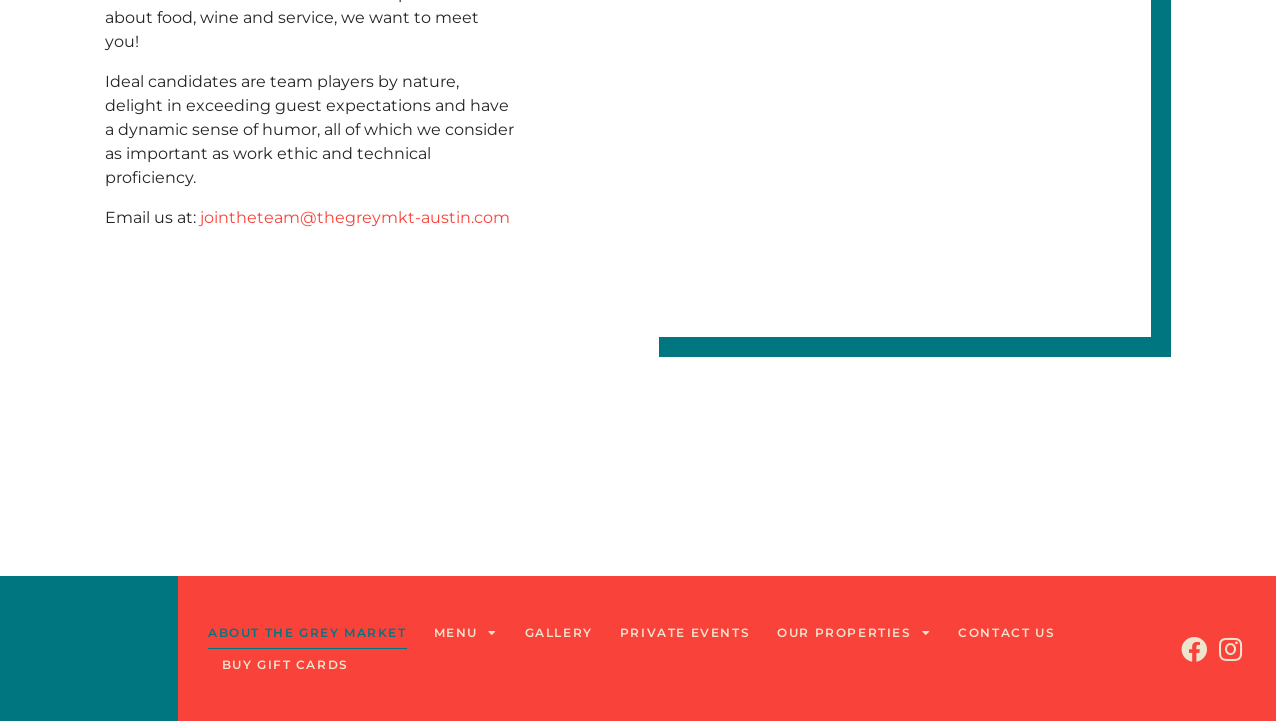Determine the bounding box for the UI element described here: "About the Grey Market".

[0.162, 0.855, 0.318, 0.9]